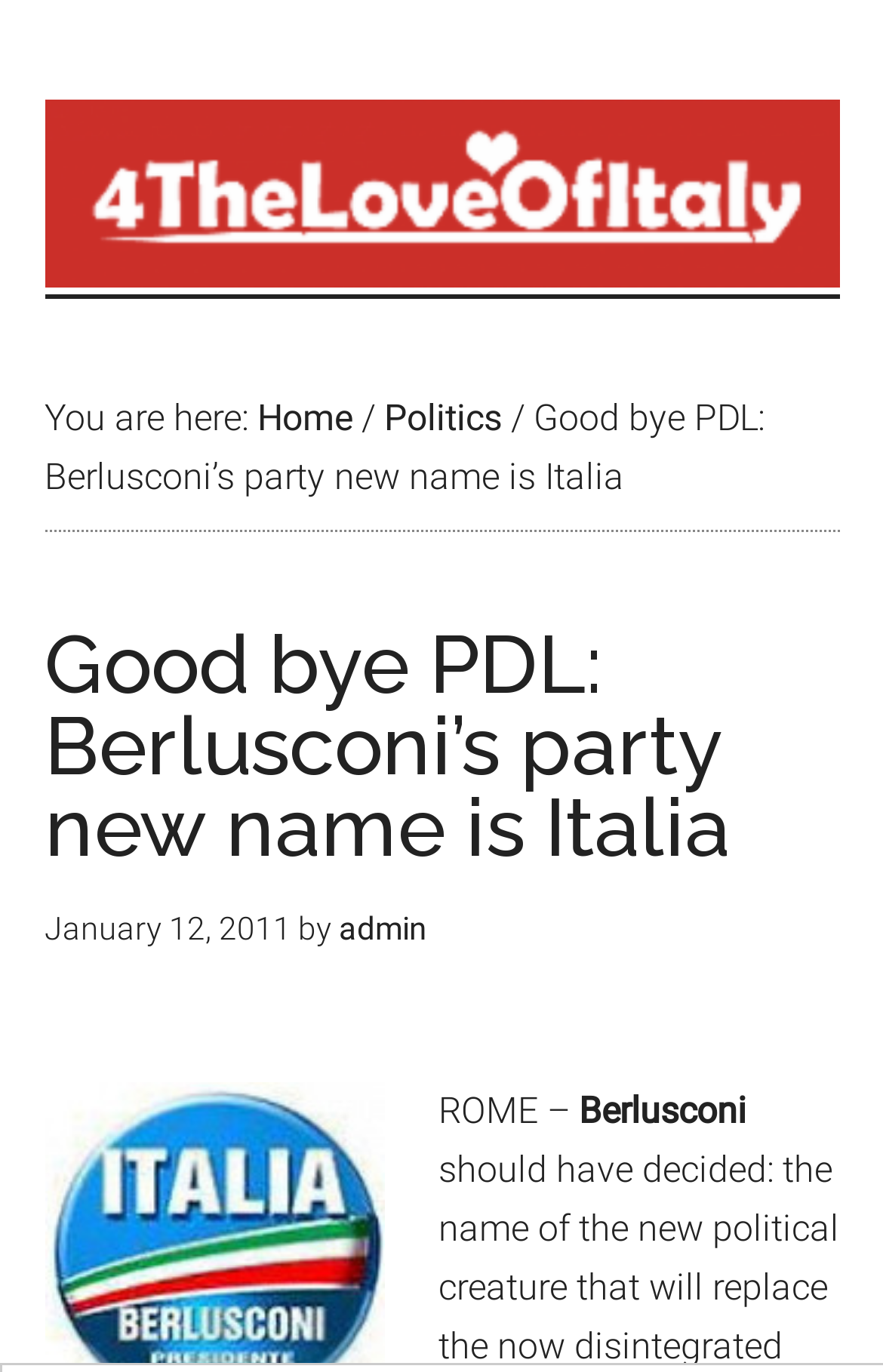Please answer the following question using a single word or phrase: 
What is the current section of the webpage?

Politics